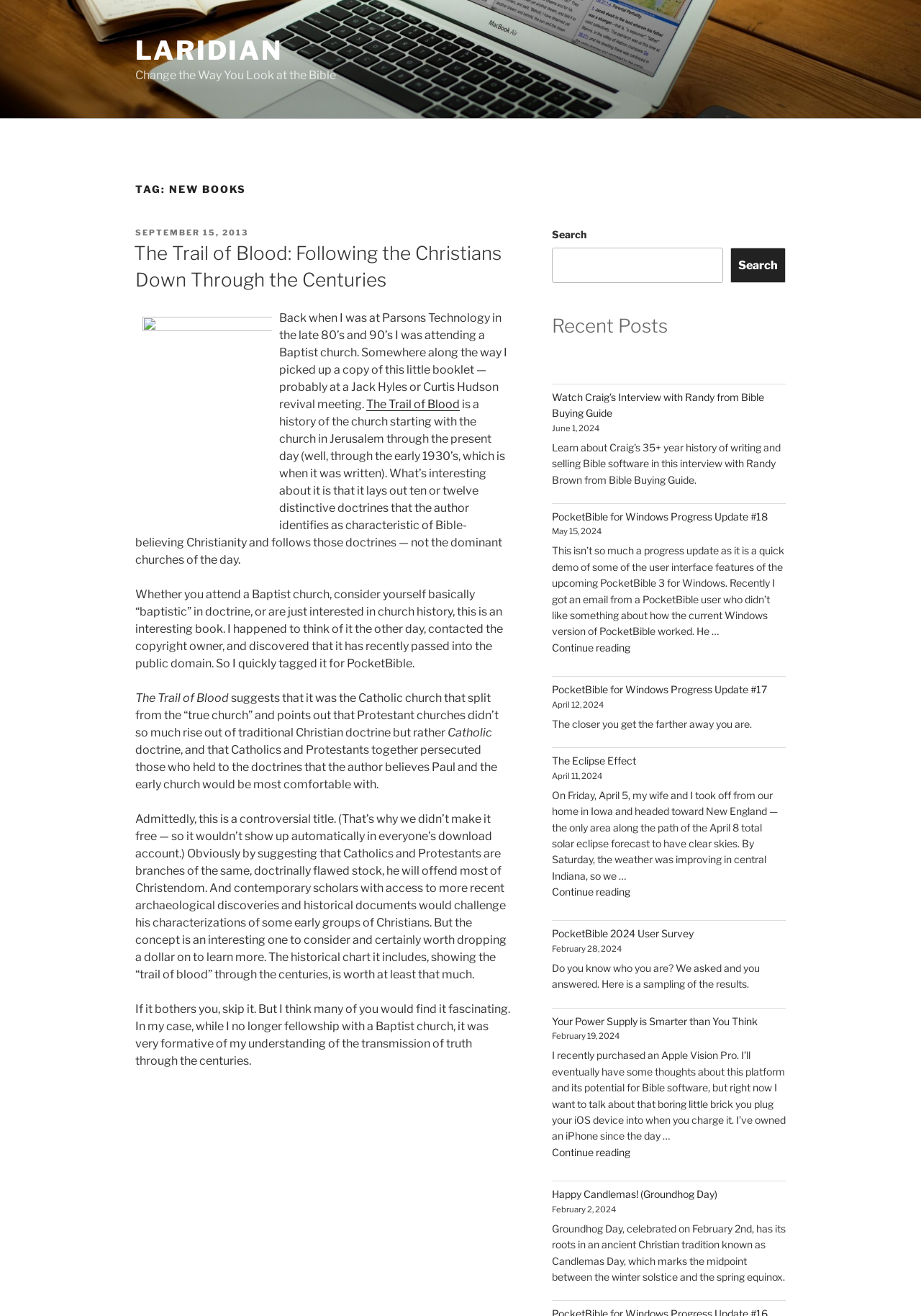Please determine the bounding box coordinates for the element that should be clicked to follow these instructions: "View the 'Recent Posts'".

[0.599, 0.238, 0.853, 0.258]